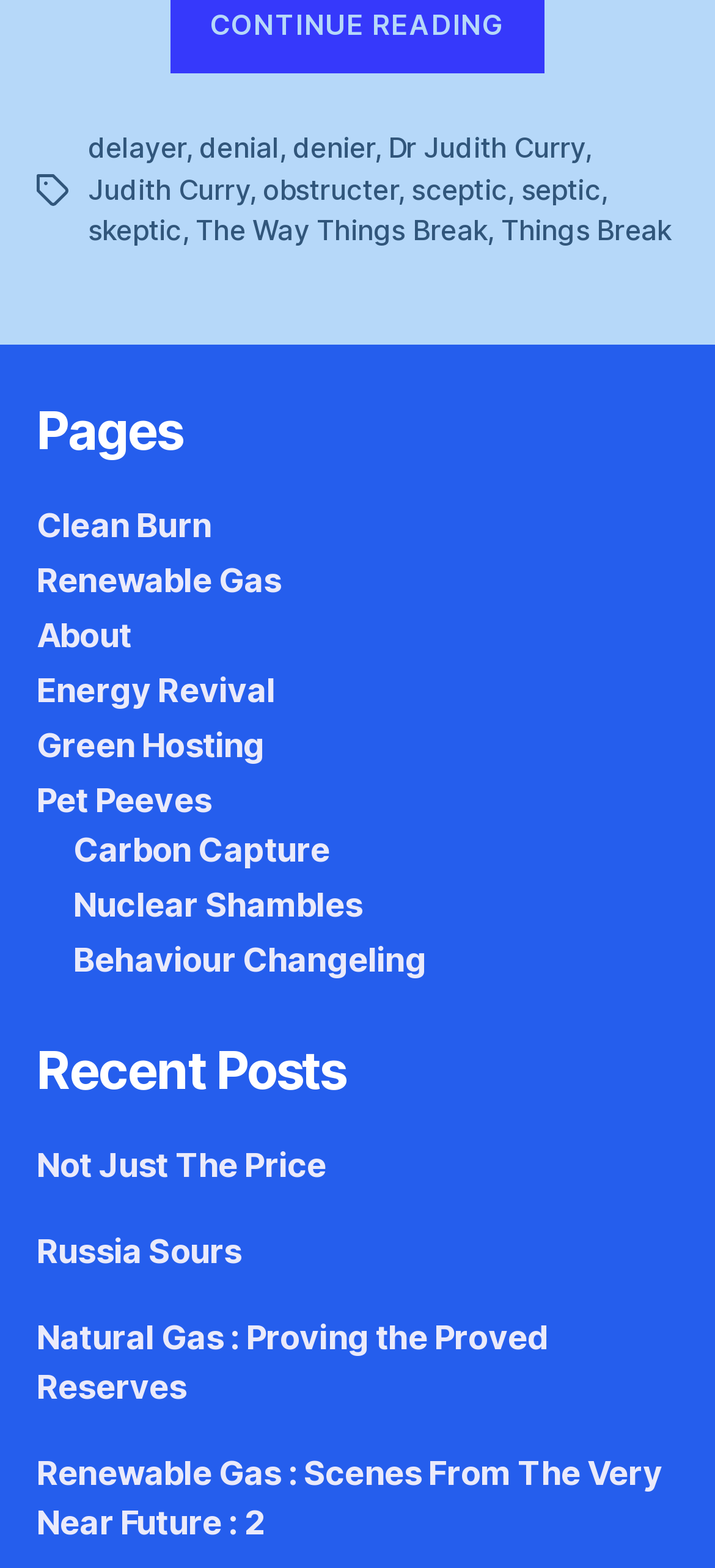Locate the UI element described by denier in the provided webpage screenshot. Return the bounding box coordinates in the format (top-left x, top-left y, bottom-right x, bottom-right y), ensuring all values are between 0 and 1.

[0.41, 0.083, 0.524, 0.106]